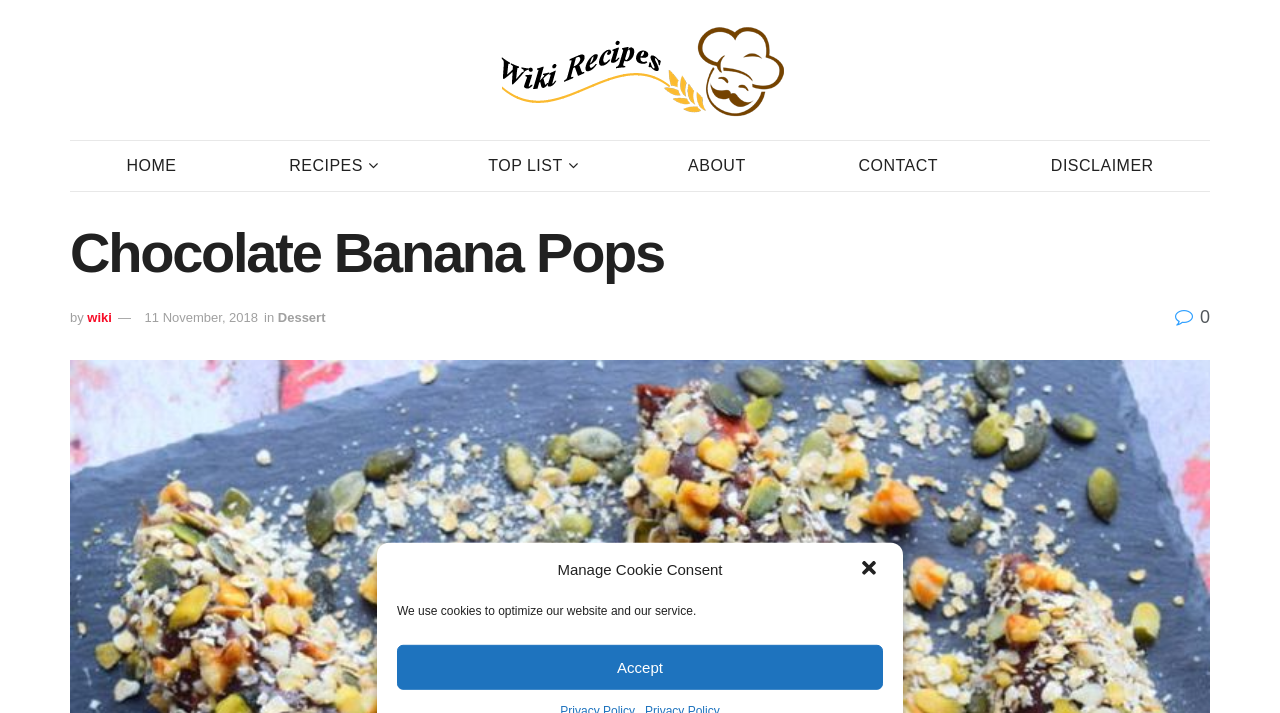Generate a comprehensive description of the webpage.

This webpage is about a recipe for Chocolate Banana Pops. At the top right corner, there is a button to close a dialog box. Below it, there is a static text stating that the website uses cookies to optimize its website and service. Next to this text, there is an "Accept" button.

On the top left side, there is a link to "Wiki Recipes" accompanied by an image with the same name. Below this, there is a navigation menu with links to "HOME", "RECIPES", "TOP LIST", "ABOUT", "CONTACT", and "DISCLAIMER".

The main content of the webpage is a recipe titled "Chocolate Banana Pops", which is a heading. Below the title, there is a text "by" followed by a link to "wiki", indicating the author of the recipe. Next to this, there is a link to the date "11 November, 2018", which is likely the publication date of the recipe. Further to the right, there is a link to the category "Dessert", indicating the type of recipe. At the bottom right corner, there is a link with a rating icon and a text "0", suggesting that users can rate the recipe.